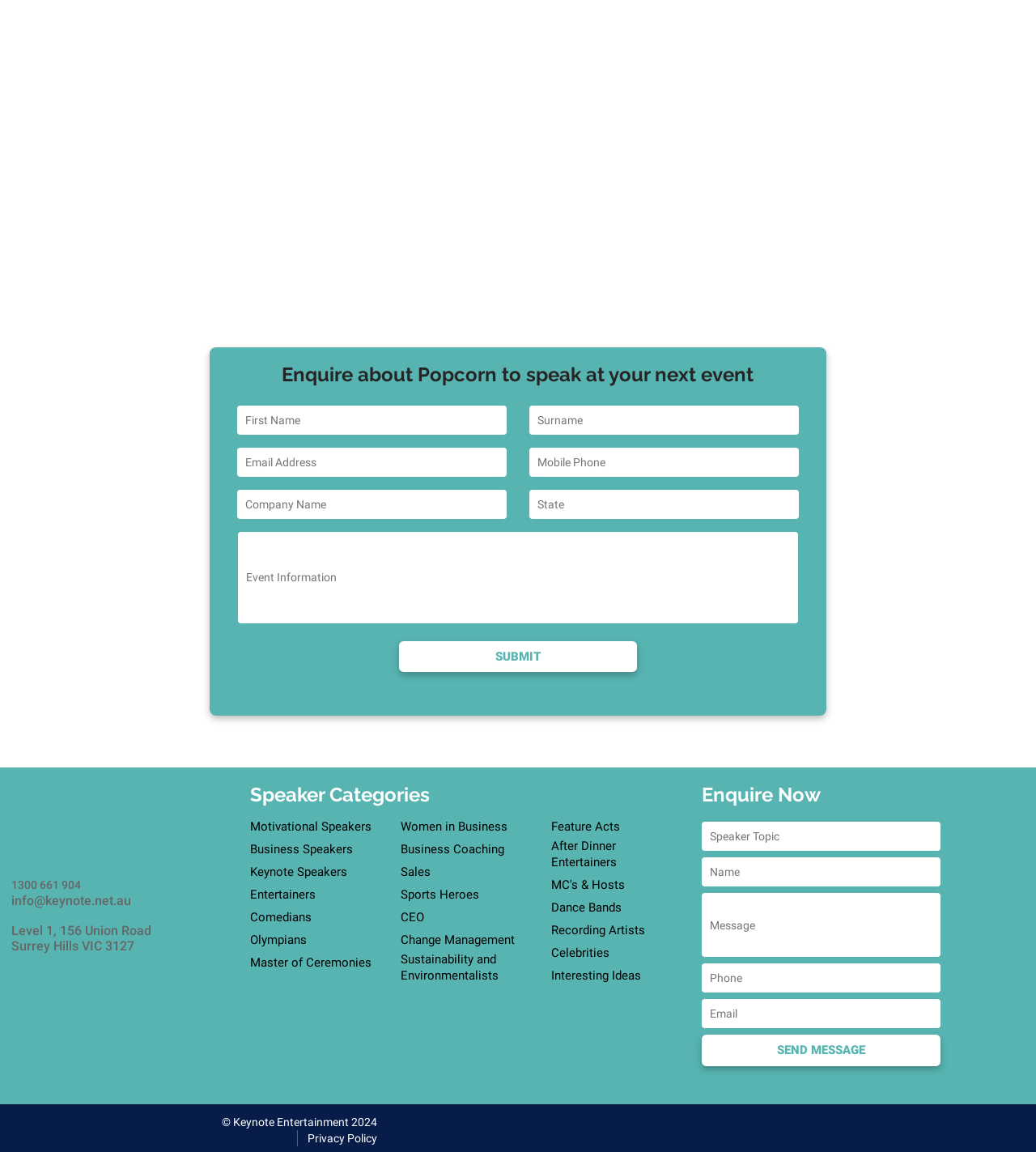Extract the bounding box coordinates for the UI element described as: "title="Shenzhen Joint Technology Co., Ltd."".

None